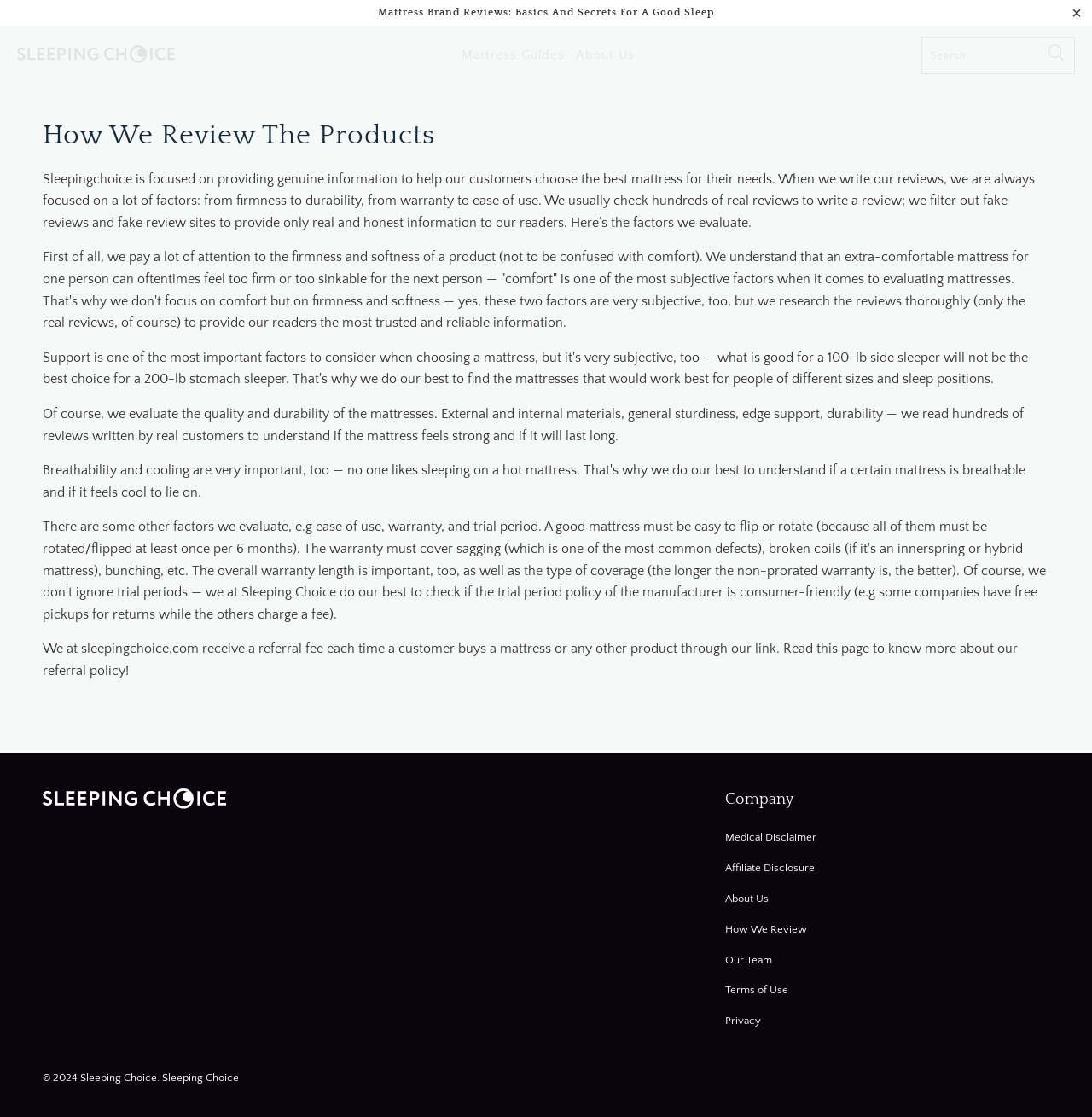Can you locate the main headline on this webpage and provide its text content?

How We Review The Products